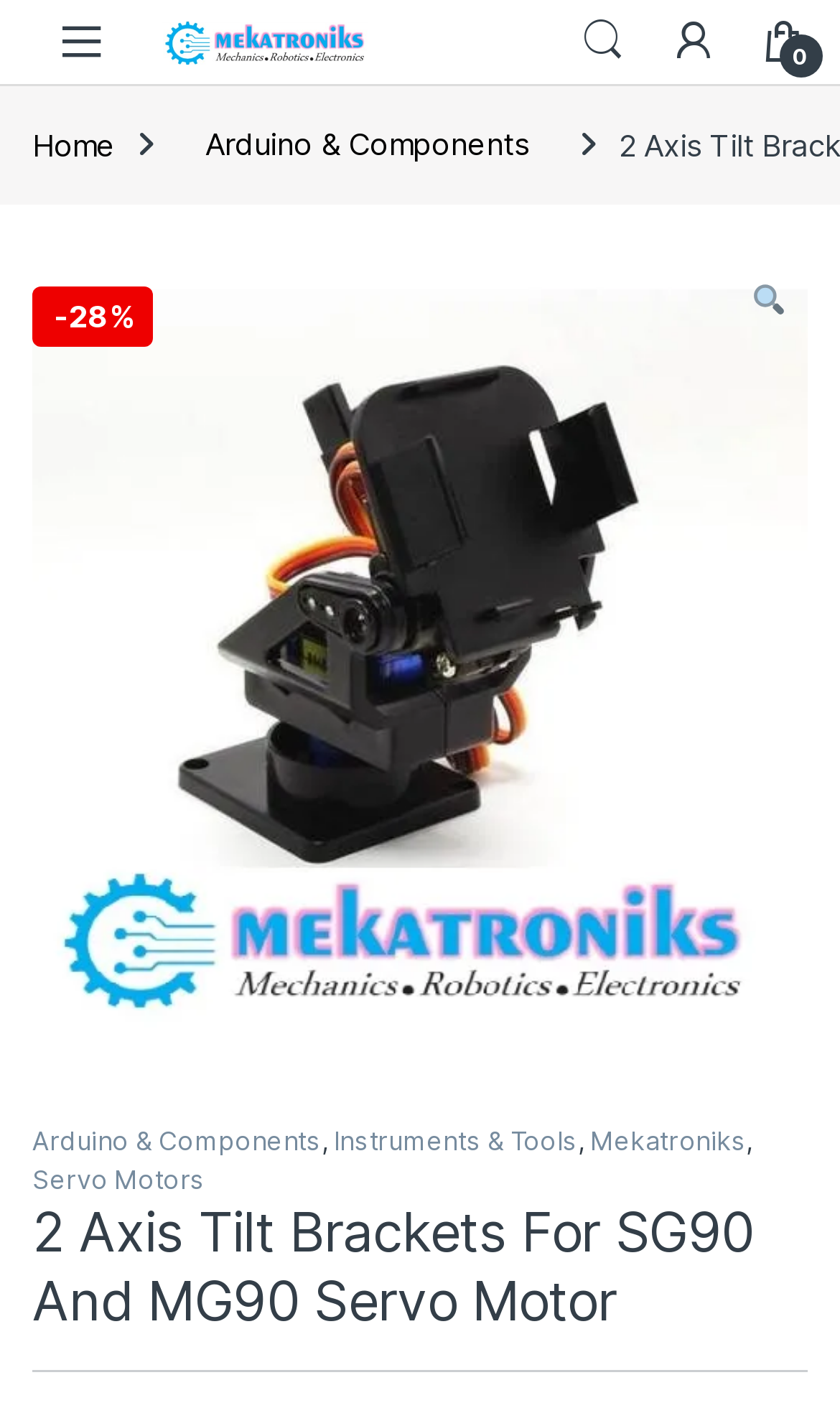Extract the bounding box coordinates of the UI element described: "Search". Provide the coordinates in the format [left, top, right, bottom] with values ranging from 0 to 1.

[0.69, 0.013, 0.746, 0.047]